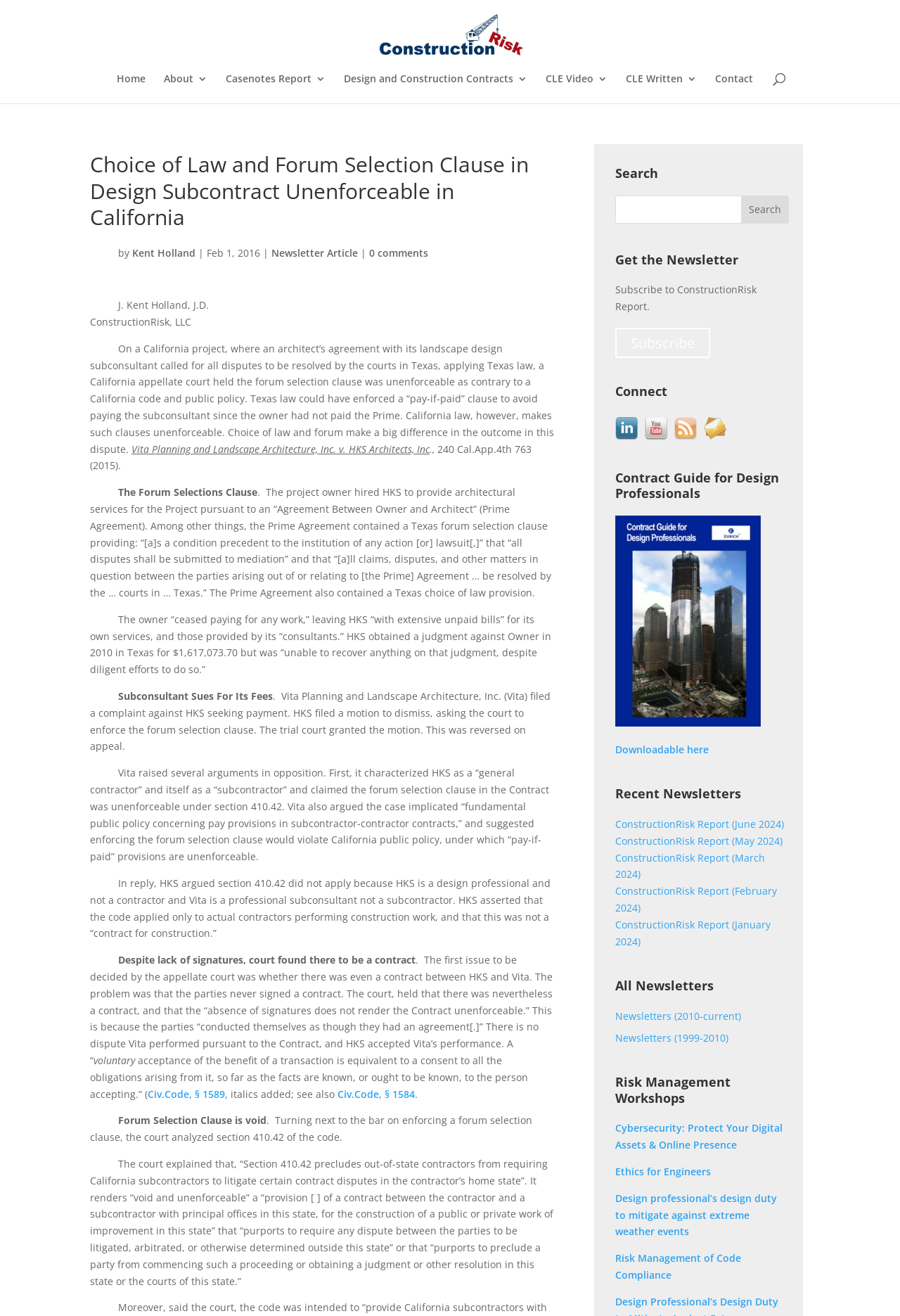Using the information in the image, give a comprehensive answer to the question: 
What is the name of the newsletter?

The name of the newsletter is mentioned in the webpage as 'ConstructionRisk Report' which is a newsletter that provides information on construction risk.